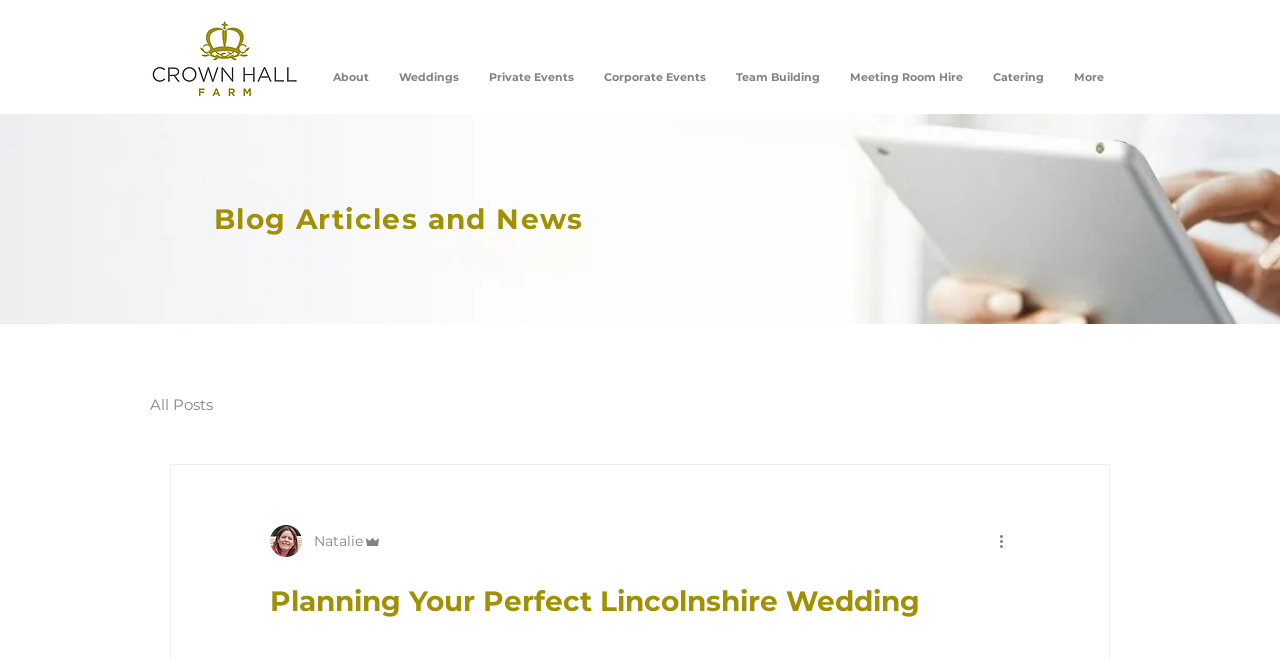Find the bounding box coordinates of the area that needs to be clicked in order to achieve the following instruction: "Click the More actions button". The coordinates should be specified as four float numbers between 0 and 1, i.e., [left, top, right, bottom].

[0.778, 0.803, 0.797, 0.839]